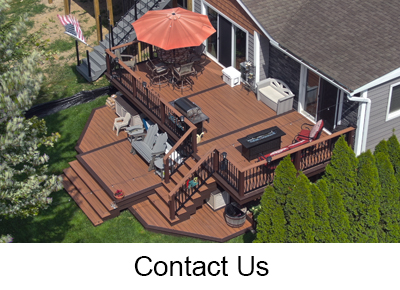Respond to the question with just a single word or phrase: 
What is the purpose of the text at the bottom of the image?

To invite viewers to contact